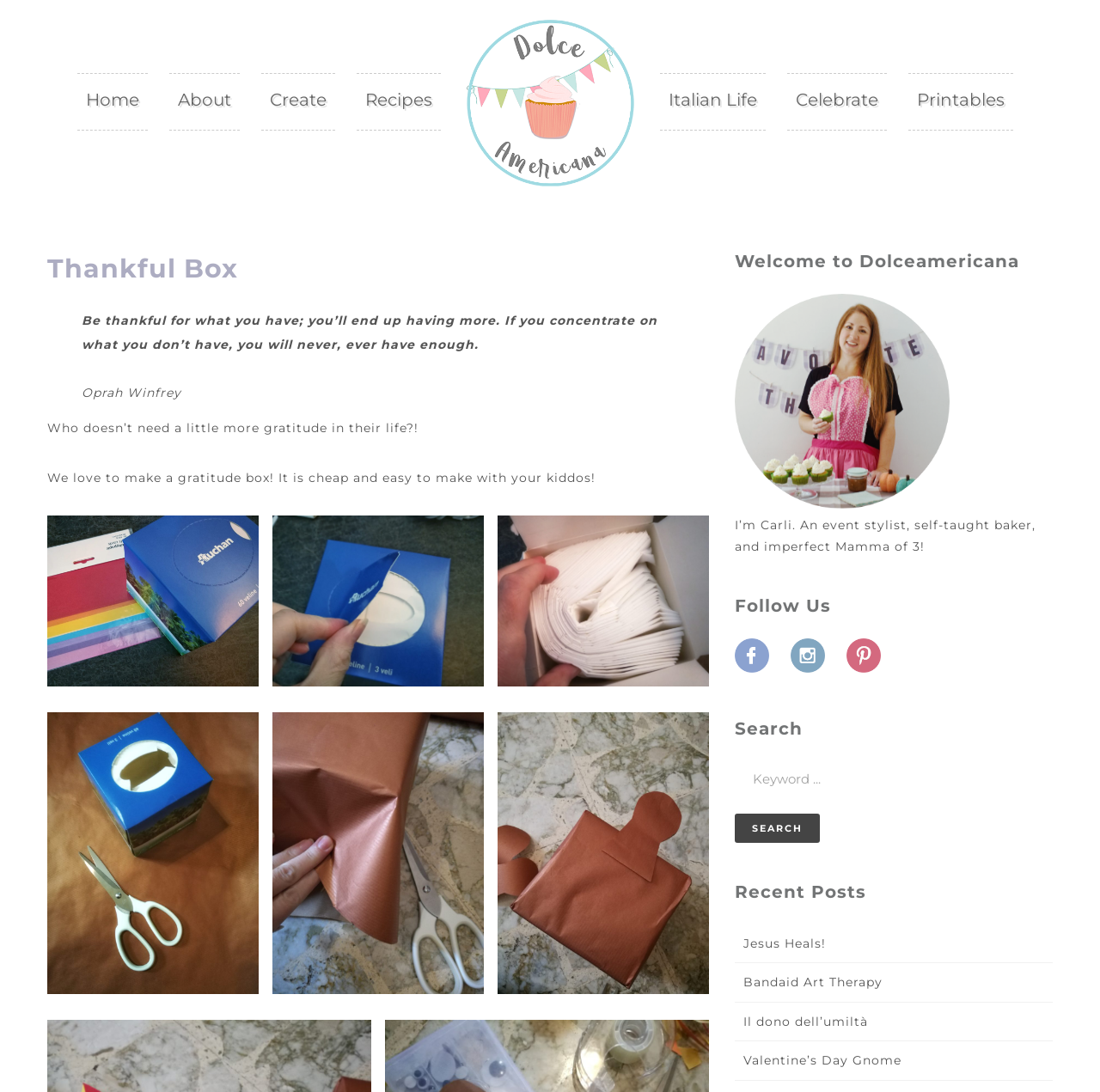Find the bounding box coordinates of the element's region that should be clicked in order to follow the given instruction: "Click on the 'Home' link". The coordinates should consist of four float numbers between 0 and 1, i.e., [left, top, right, bottom].

[0.078, 0.083, 0.126, 0.099]